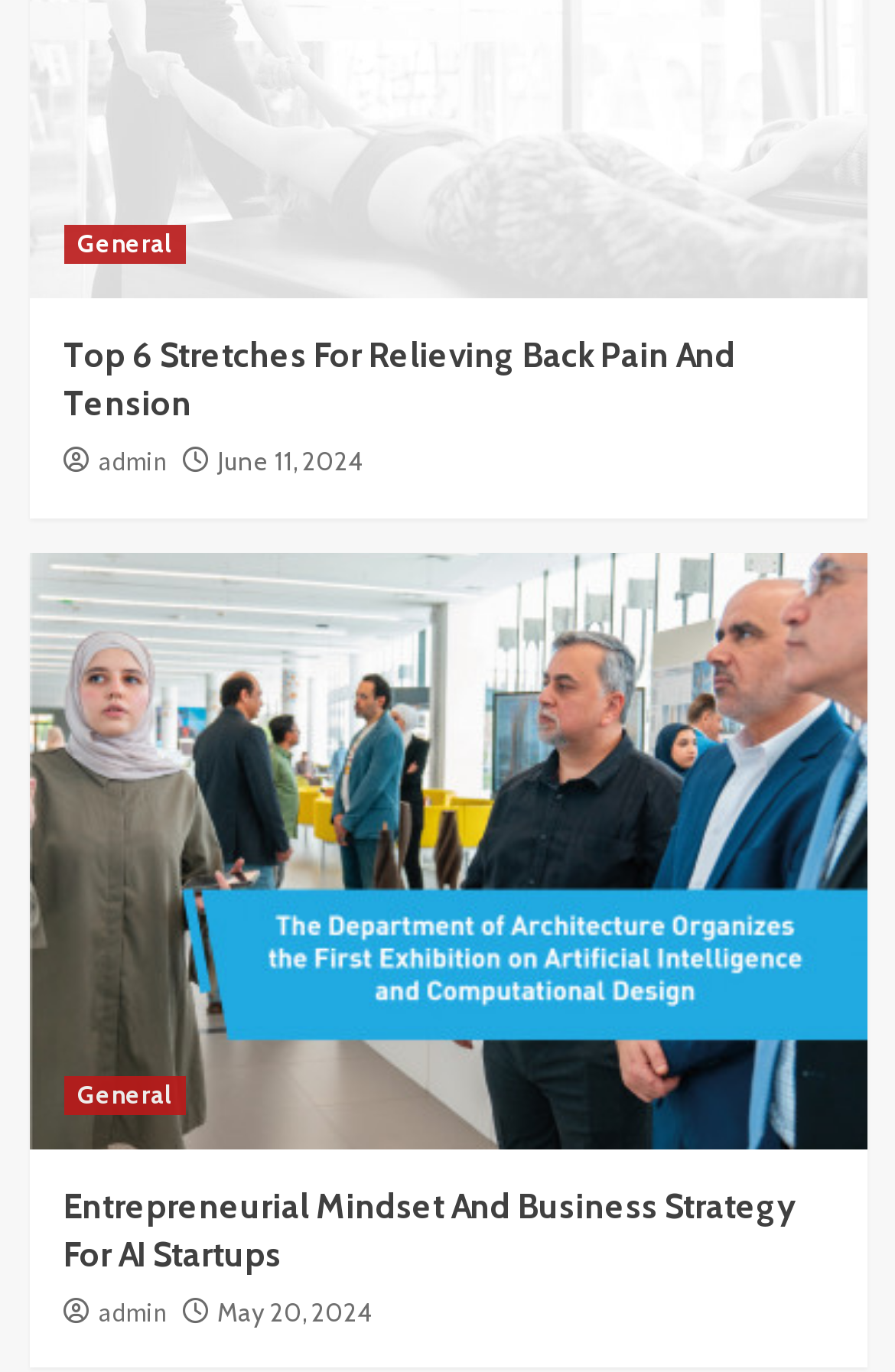Respond to the following question using a concise word or phrase: 
What is the topic of the second article?

AI Startups